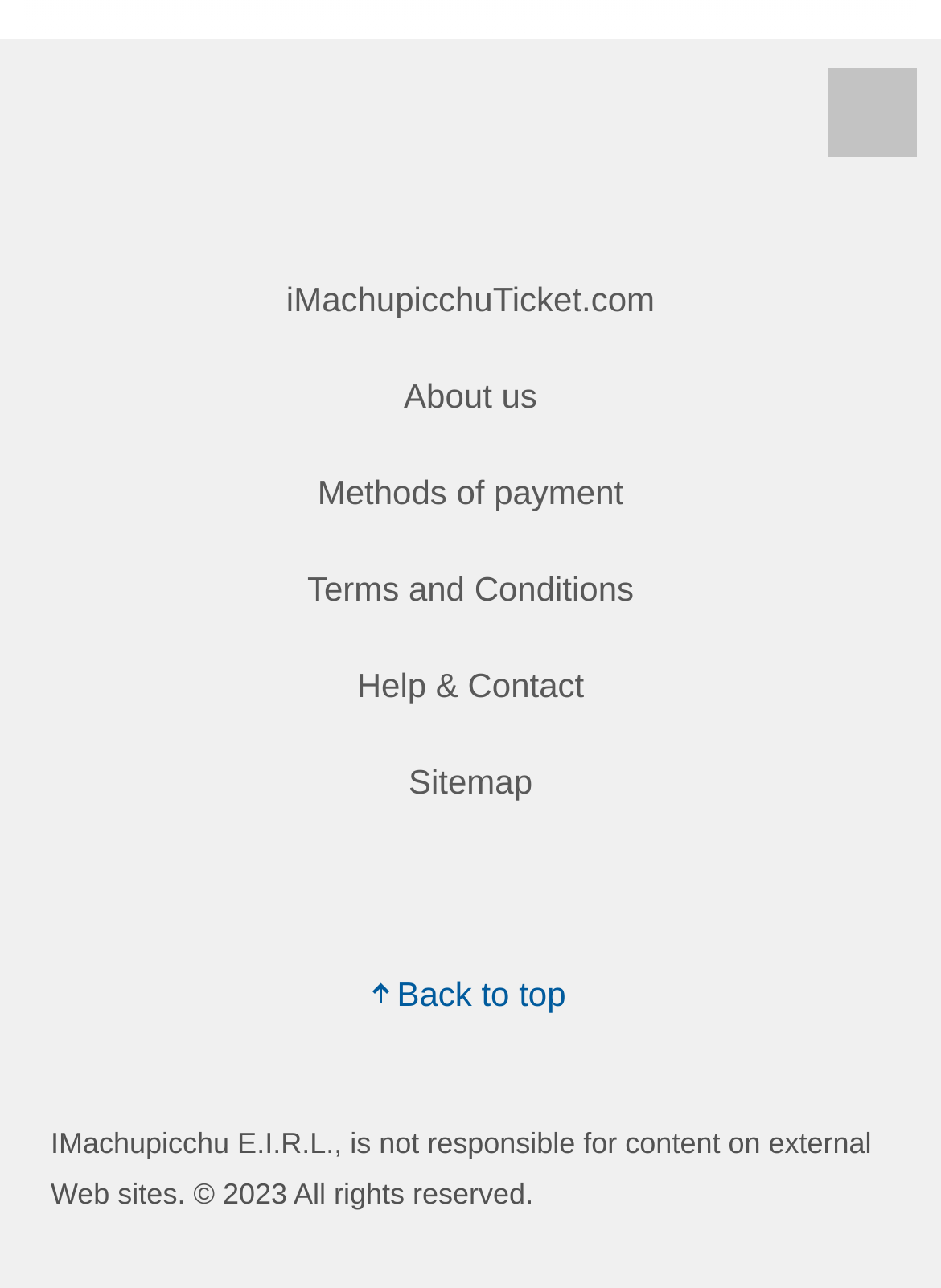Determine the bounding box coordinates for the UI element matching this description: "Help & Contact".

[0.351, 0.496, 0.649, 0.571]